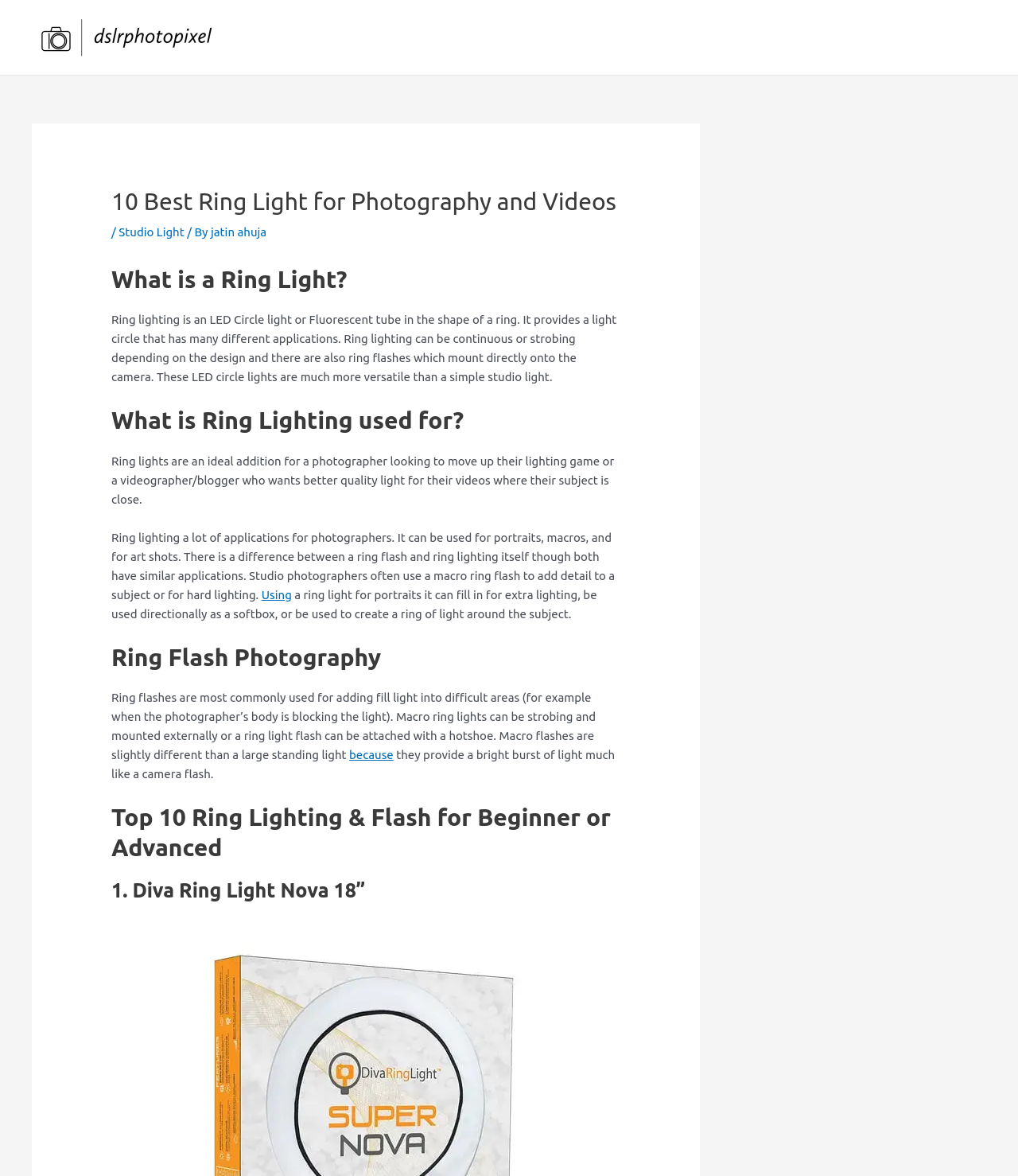What is the purpose of a macro ring flash?
Give a one-word or short phrase answer based on the image.

Adding fill light